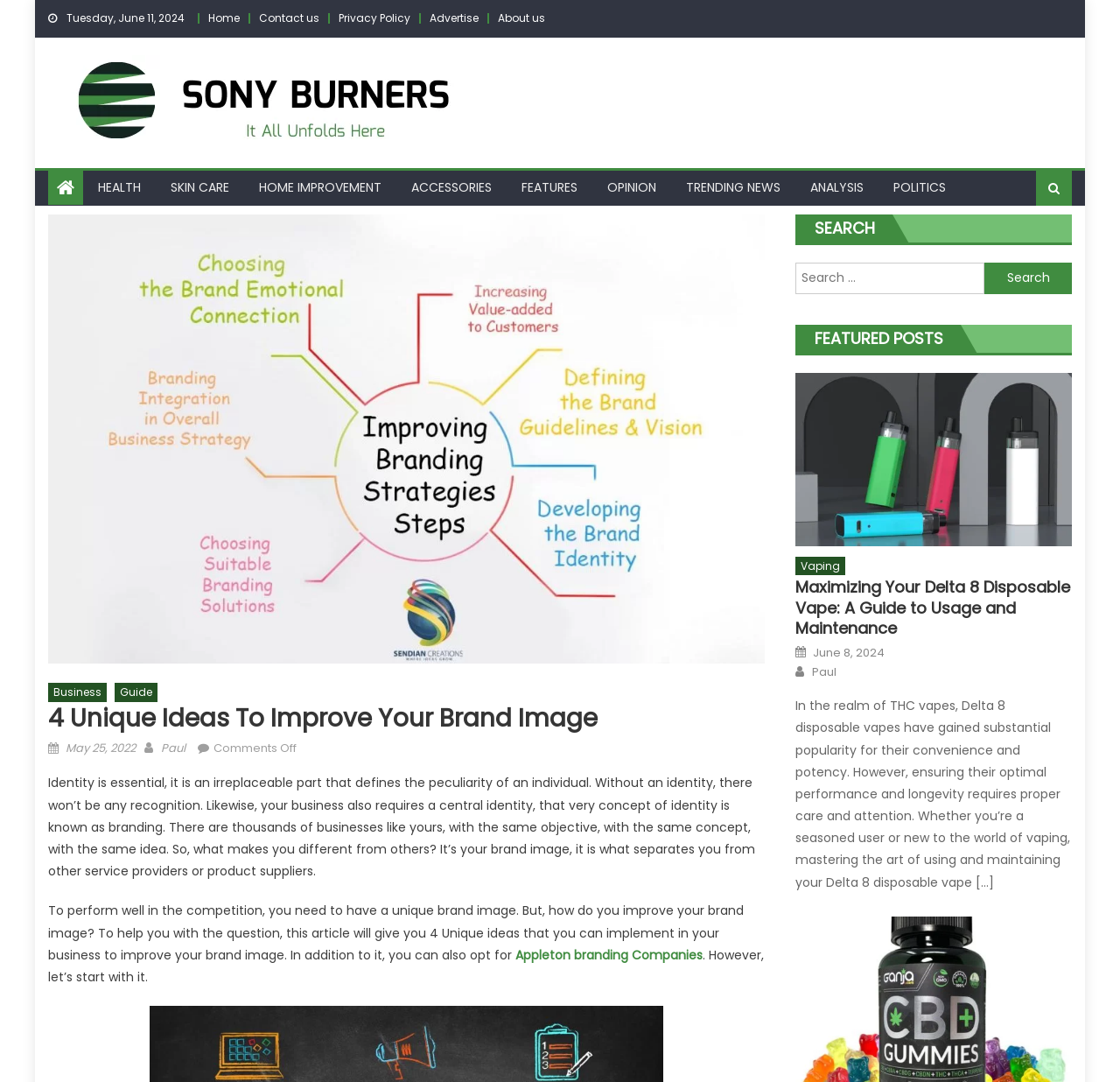What is the date of the current article?
Look at the image and construct a detailed response to the question.

I found the date of the current article by looking at the top of the webpage, where it says 'Tuesday, June 11, 2024'.